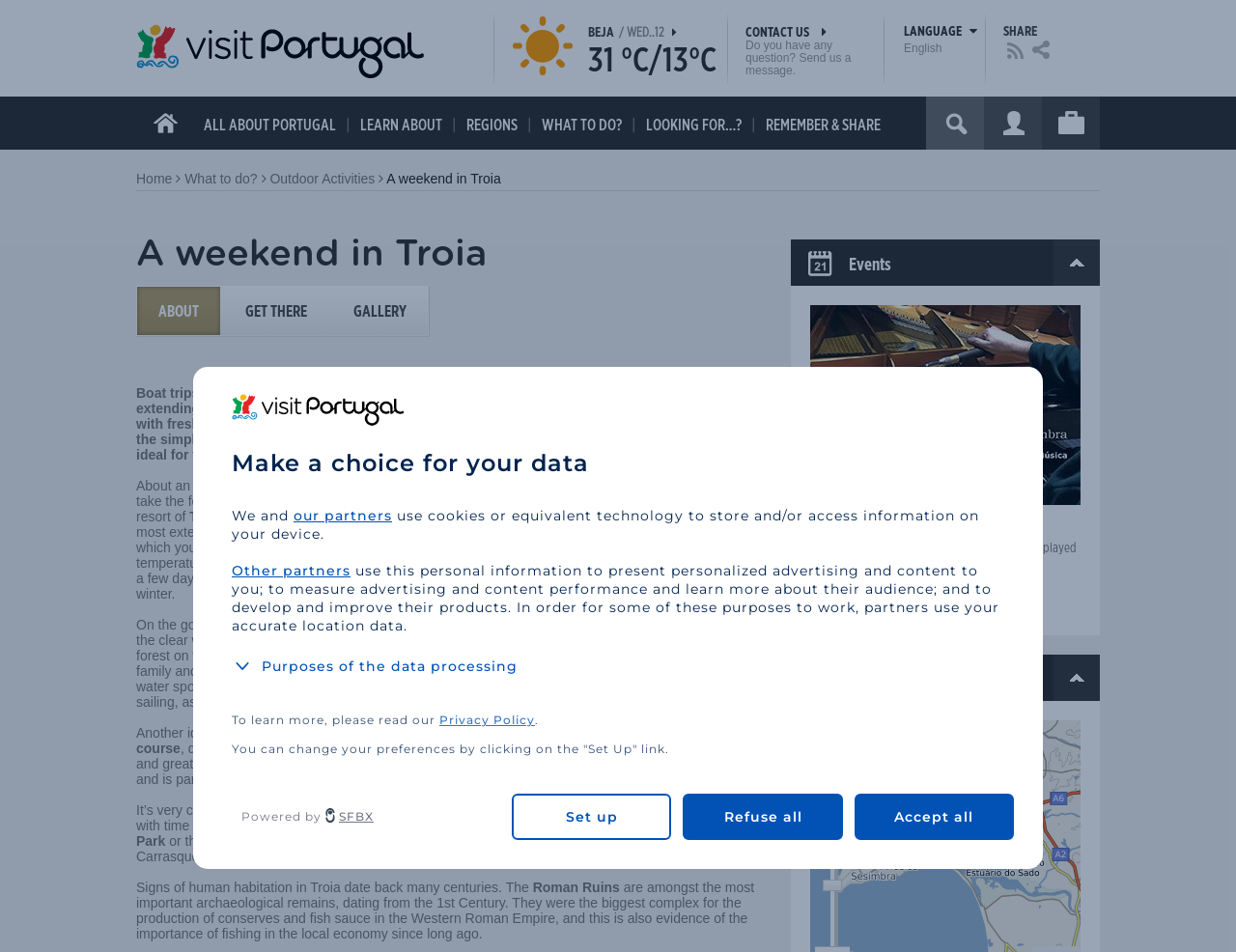Determine the bounding box for the described UI element: "Language English".

[0.713, 0.014, 0.798, 0.07]